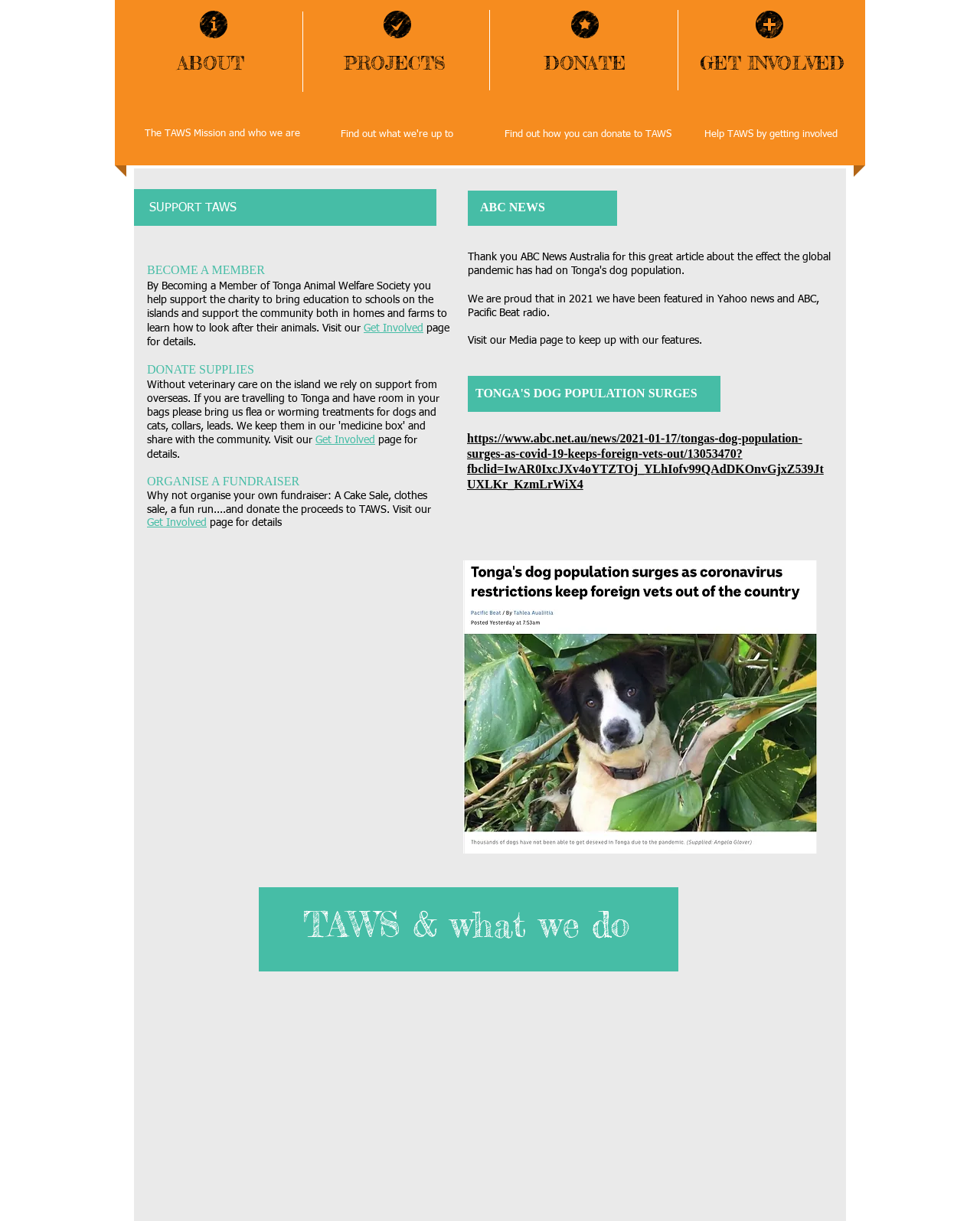Using the description: "Help TAWS by getting involved", determine the UI element's bounding box coordinates. Ensure the coordinates are in the format of four float numbers between 0 and 1, i.e., [left, top, right, bottom].

[0.697, 0.104, 0.877, 0.117]